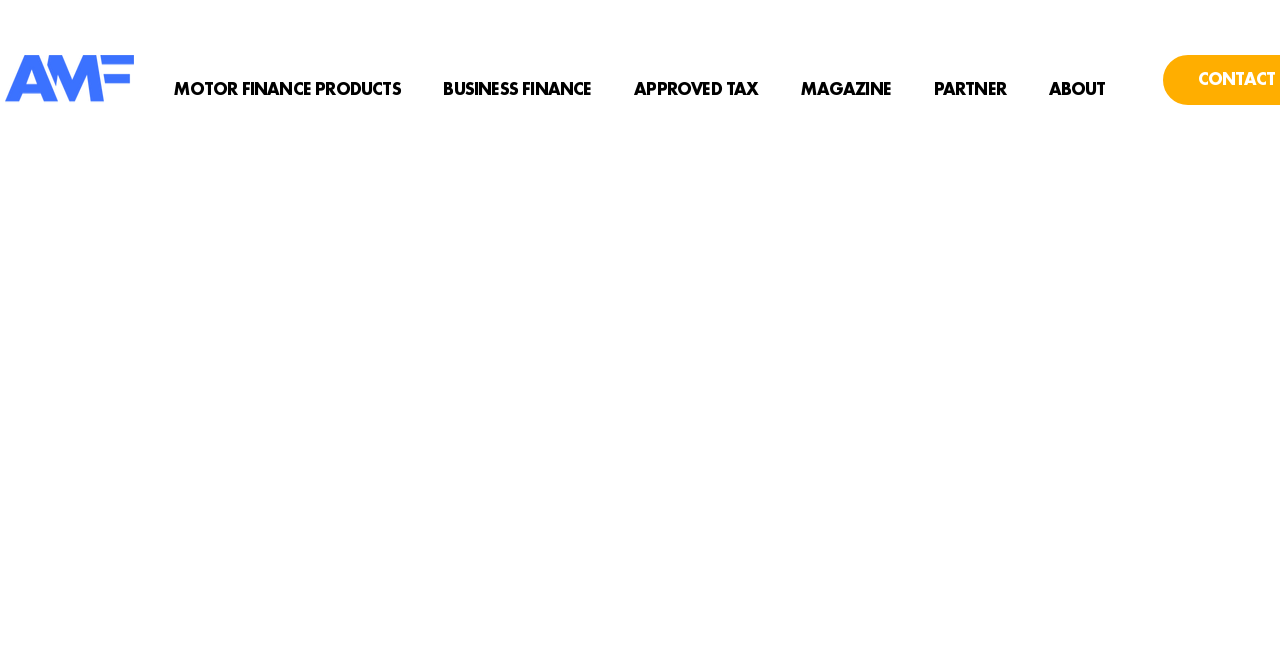How many navigation links are there?
Could you answer the question in a detailed manner, providing as much information as possible?

By examining the navigation section, I count 6 links: 'MOTOR FINANCE PRODUCTS', 'BUSINESS FINANCE', 'APPROVED TAX', 'MAGAZINE', 'PARTNER', and 'ABOUT'.